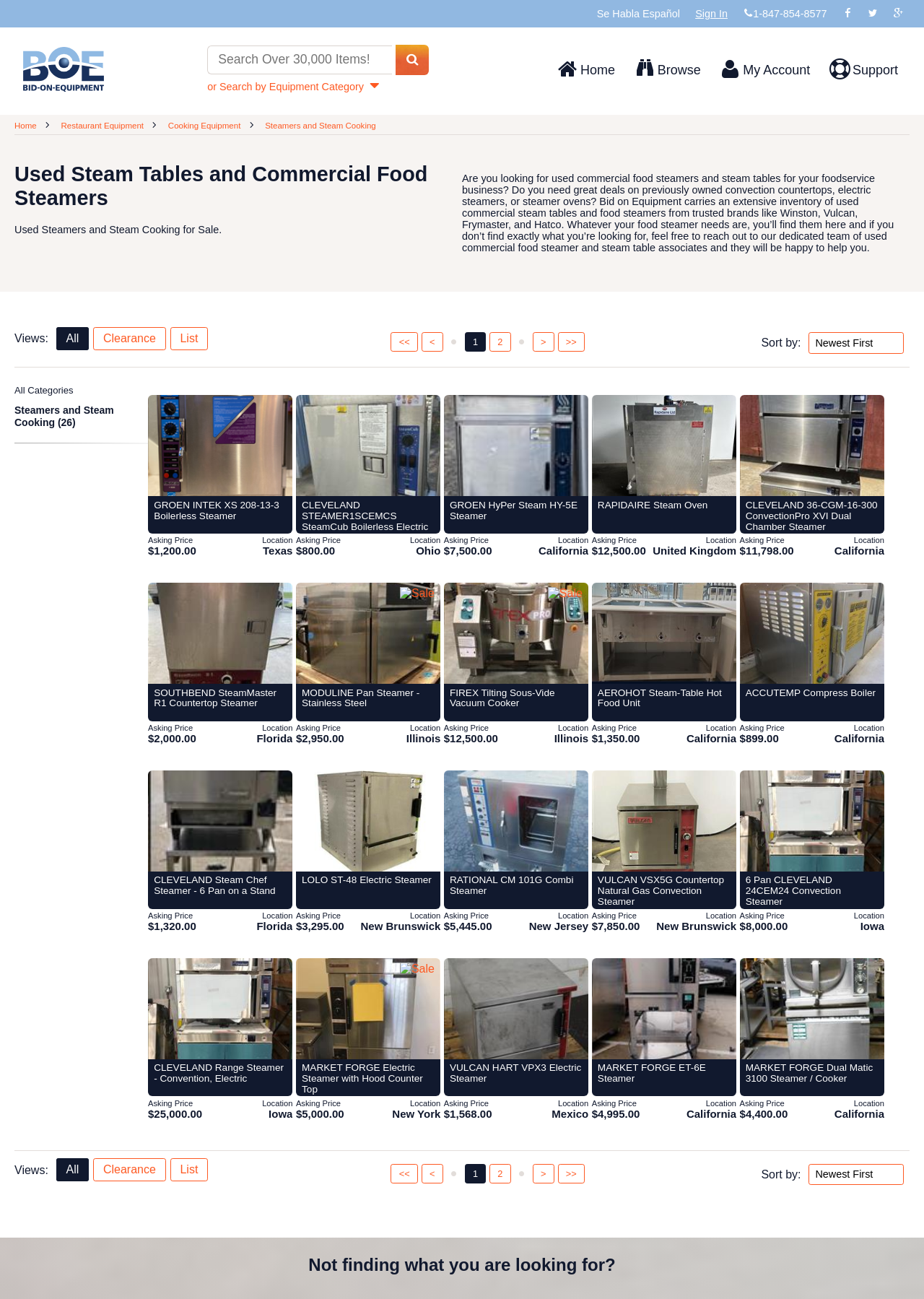How many items are listed on the first page of the search result?
Please answer the question with a single word or phrase, referencing the image.

26